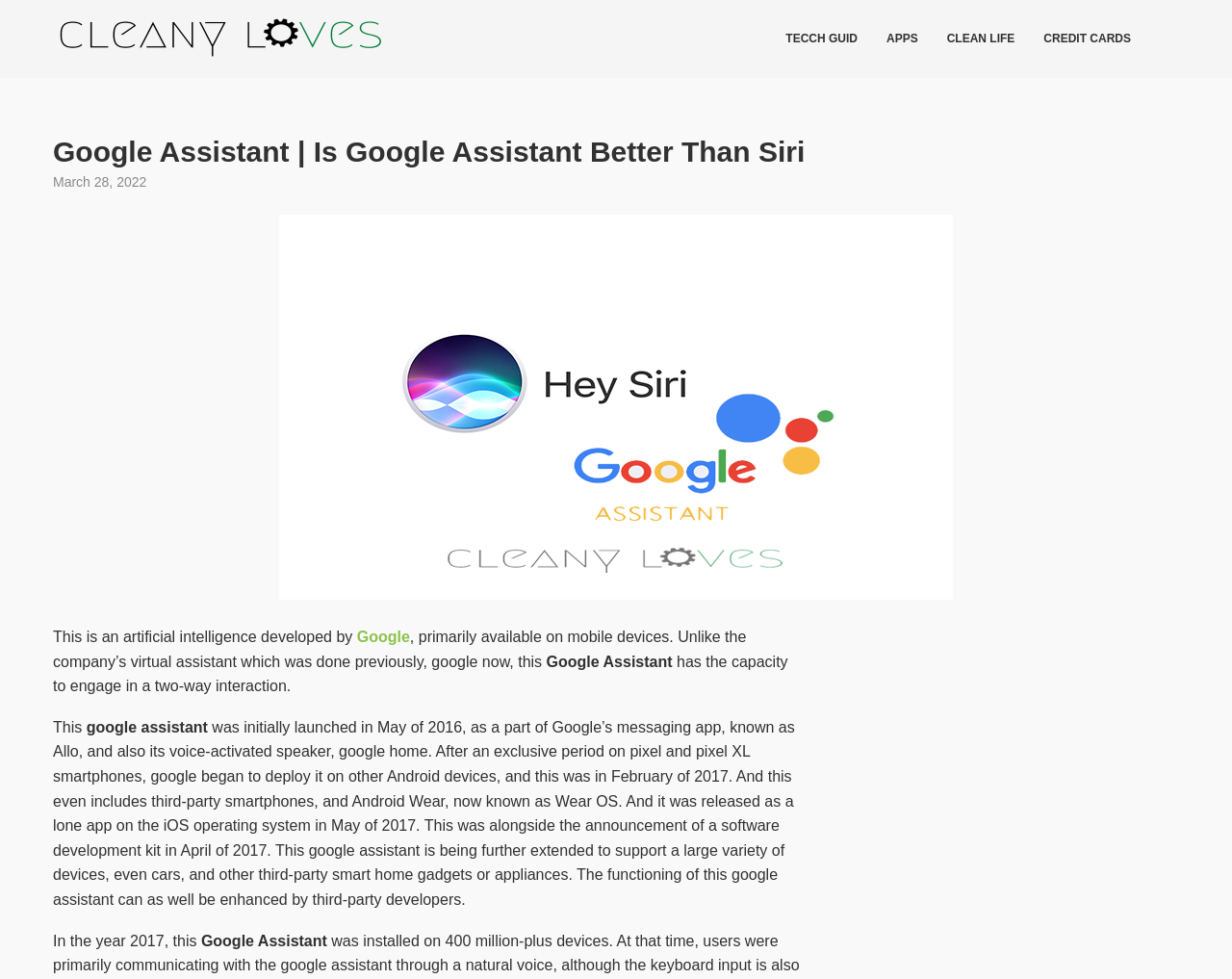Identify and provide the text of the main header on the webpage.

Google Assistant | Is Google Assistant Better Than Siri